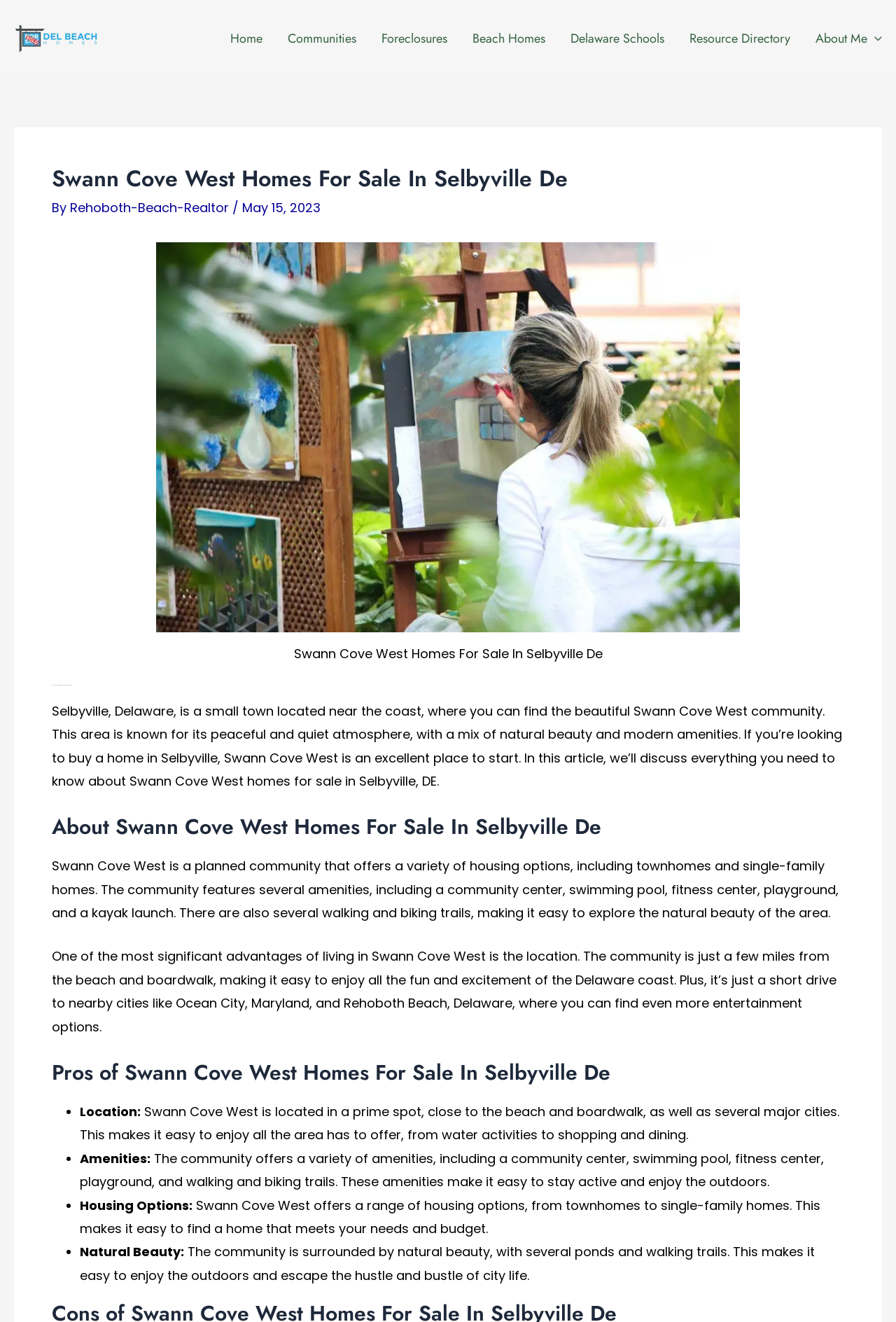Create a detailed summary of the webpage's content and design.

The webpage is about Swann Cove West Homes For Sale In Selbyville De, a community located near the coast in Delaware. At the top left corner, there is a link to "Del Beach Homes – Delawares Finest Real Estate" accompanied by an image with the same name. Below this, there is a navigation menu with seven links: "Home", "Communities", "Foreclosures", "Beach Homes", "Delaware Schools", "Resource Directory", and "About Me Menu Toggle". 

On the left side, there is a header section with the title "Swann Cove West Homes For Sale In Selbyville De" and a subheading "By Rehoboth-Beach-Realtor" with a date "May 15, 2023". 

To the right of the header section, there is a large image of Swann Cove West Homes For Sale In Selbyville De, taking up most of the width of the page. Below the image, there is a heading "Swann Cove West Homes For Sale In Selbyville De" followed by a descriptive paragraph about the community, highlighting its peaceful and quiet atmosphere, natural beauty, and modern amenities.

The webpage then proceeds to discuss the community in more detail, with headings such as "About Swann Cove West Homes For Sale In Selbyville De" and "Pros of Swann Cove West Homes For Sale In Selbyville De". The content under these headings describes the community's features, including its location, amenities, housing options, and natural beauty. The pros of the community are listed in bullet points, with each point elaborating on the benefits of living in Swann Cove West.